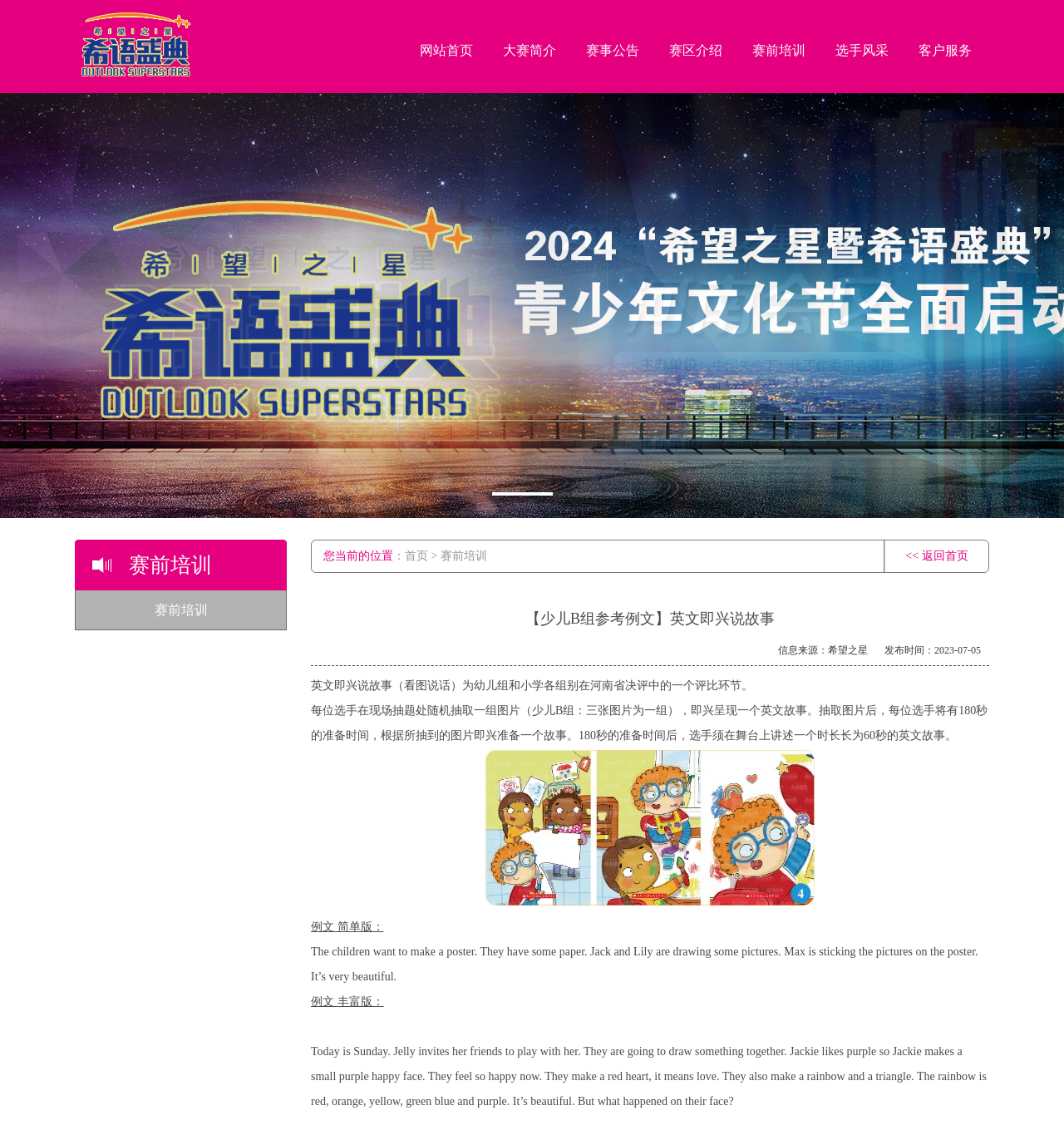What is the current location?
Please provide a single word or phrase in response based on the screenshot.

赛前培训